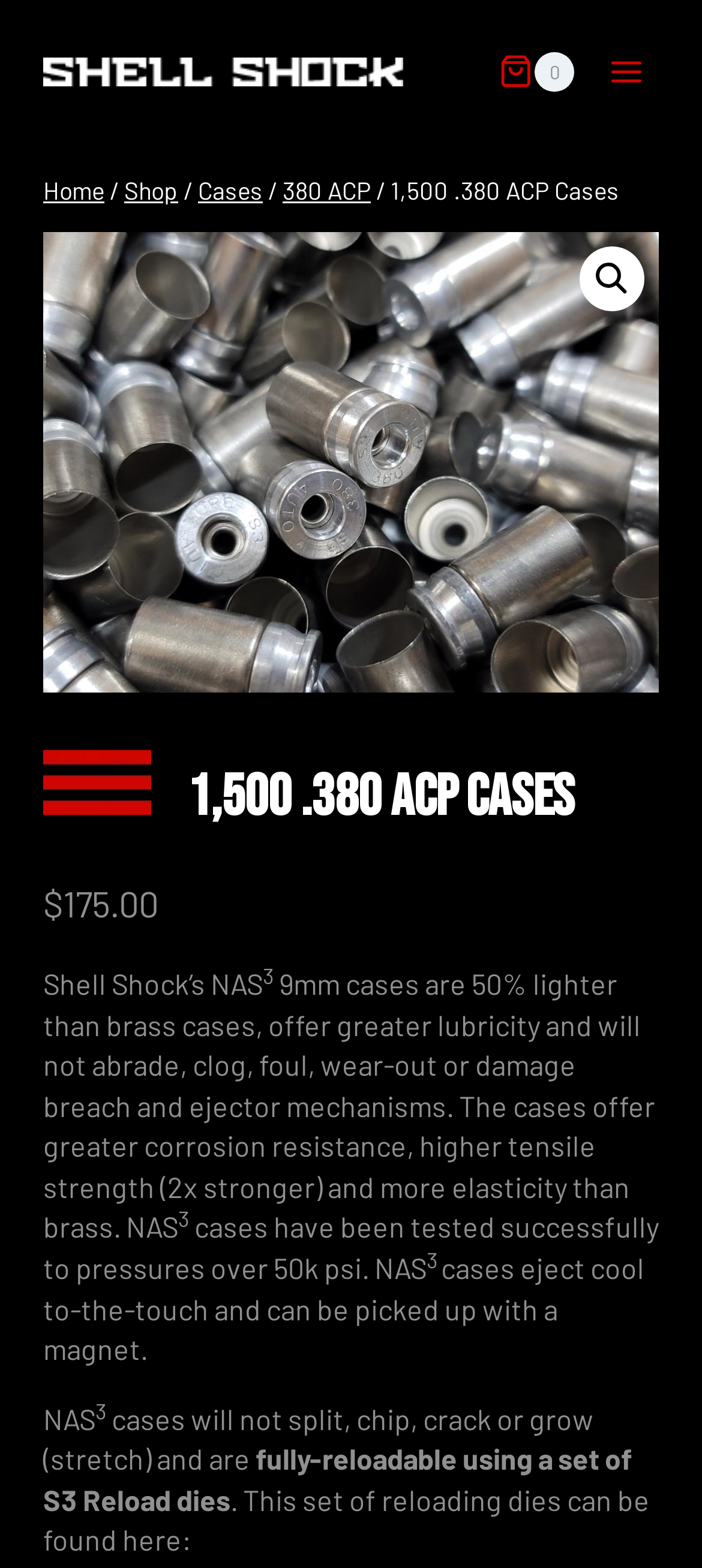Consider the image and give a detailed and elaborate answer to the question: 
What is the brand of the cases?

I inferred this answer by looking at the logo and the text 'Shell Shock Technologies' at the top of the webpage, which suggests that the brand of the cases is Shell Shock.